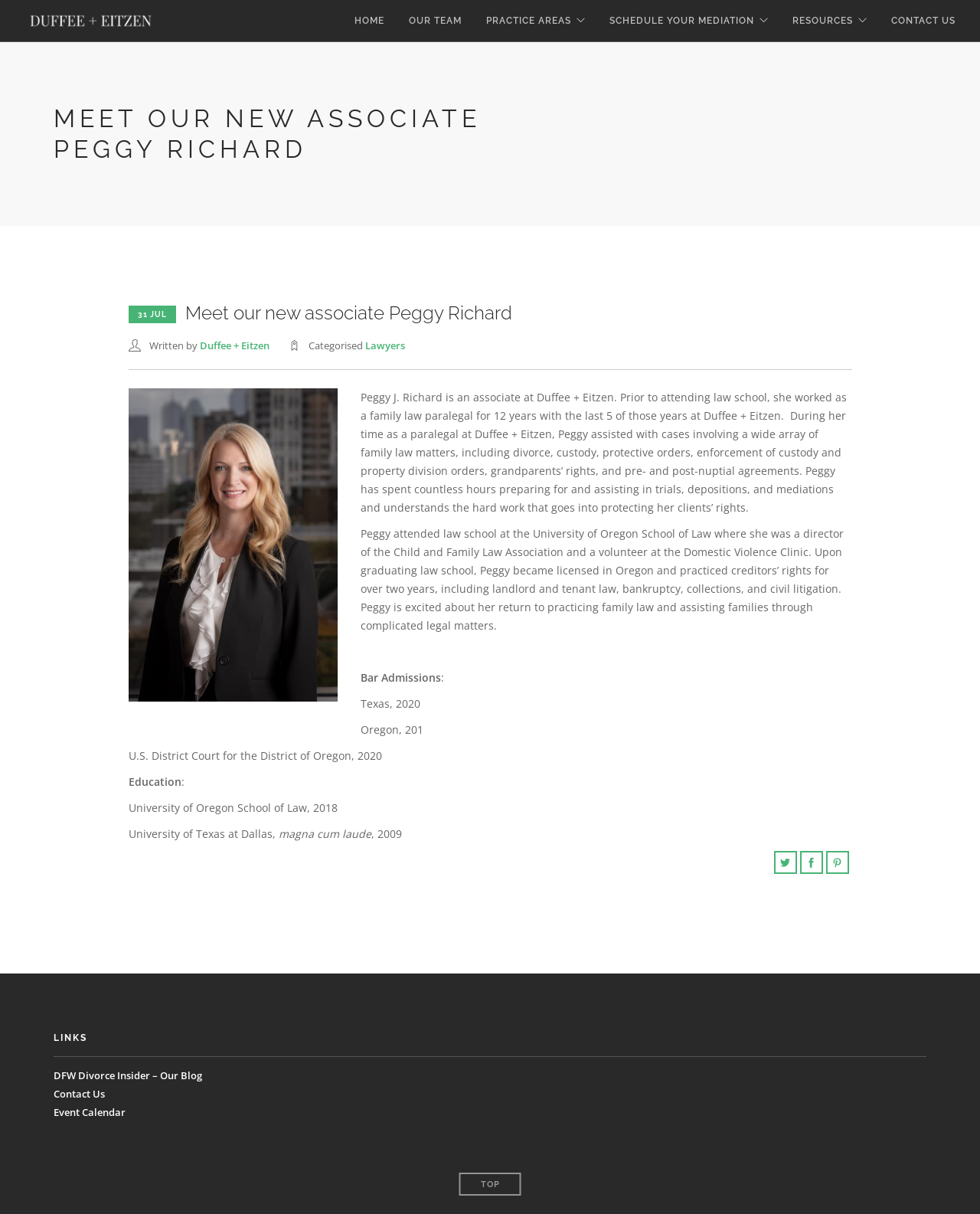Please determine the bounding box coordinates of the area that needs to be clicked to complete this task: 'Visit the DFW Divorce Insider blog'. The coordinates must be four float numbers between 0 and 1, formatted as [left, top, right, bottom].

[0.055, 0.88, 0.206, 0.891]